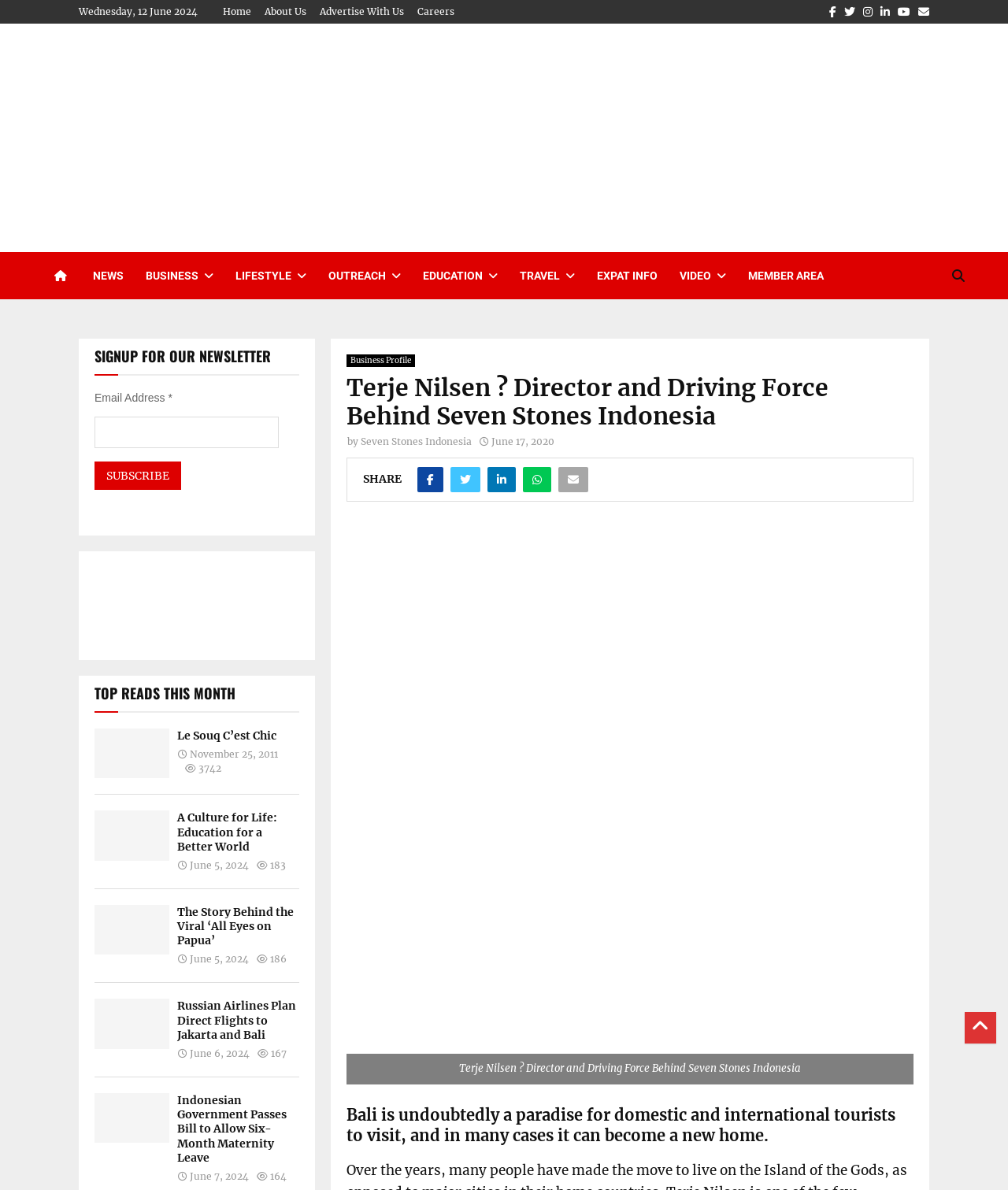Analyze the image and deliver a detailed answer to the question: What is the name of the director behind Seven Stones Indonesia?

I found the answer by looking at the heading element that says 'Terje Nilsen? Director and Driving Force Behind Seven Stones Indonesia'.